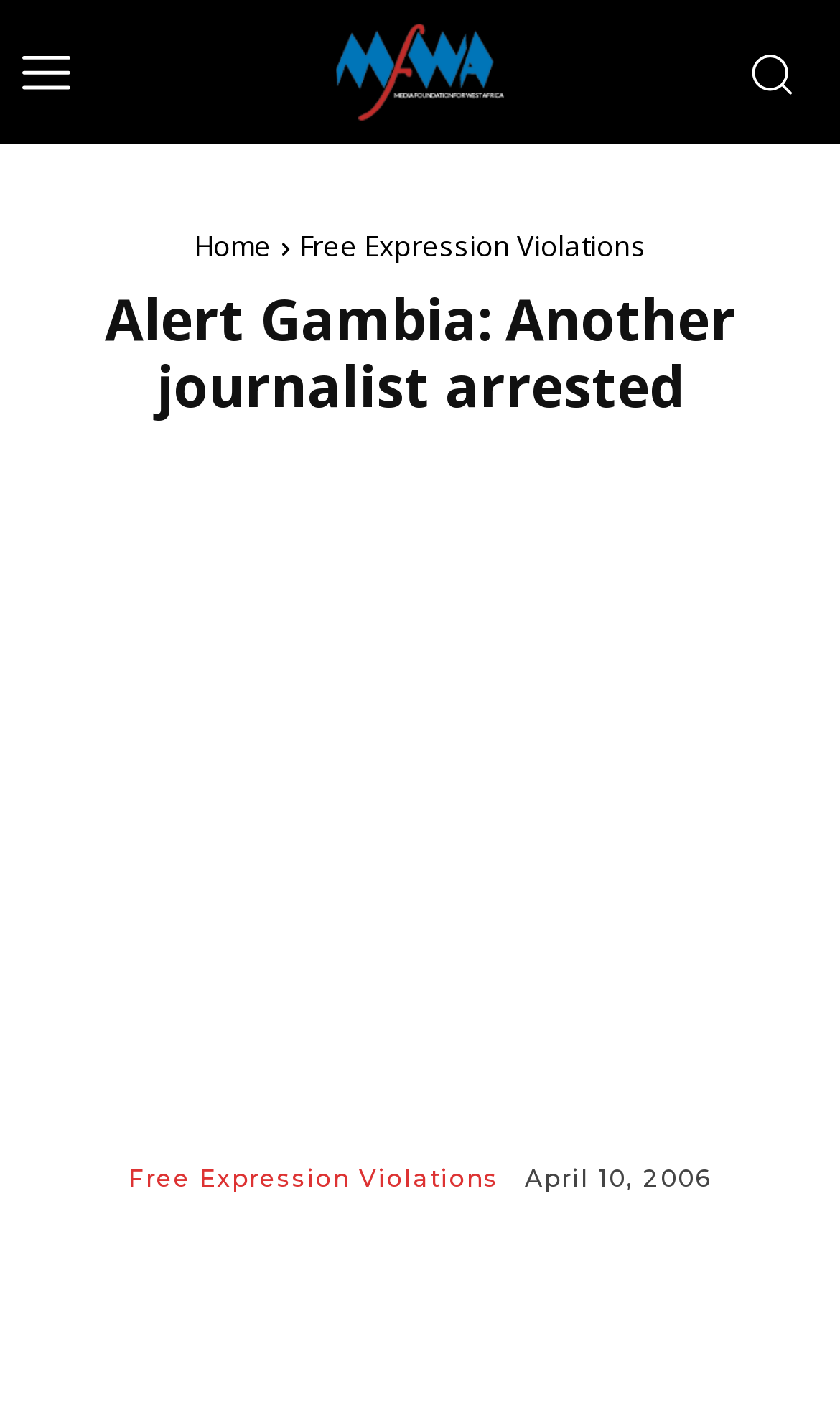Give a one-word or short-phrase answer to the following question: 
How many images are there at the top of the page?

3